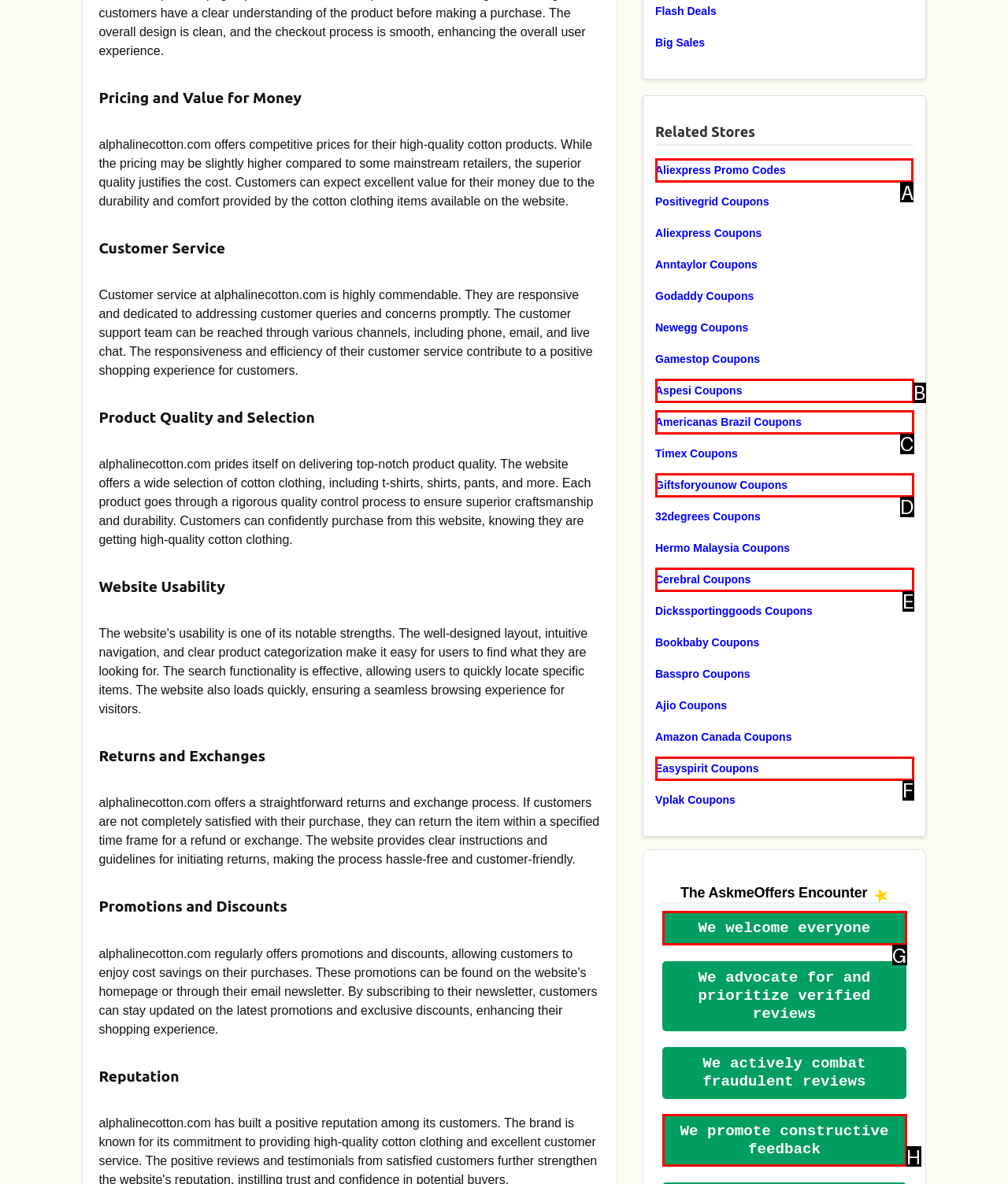From the given choices, which option should you click to complete this task: Click on 'Aliexpress Promo Codes'? Answer with the letter of the correct option.

A